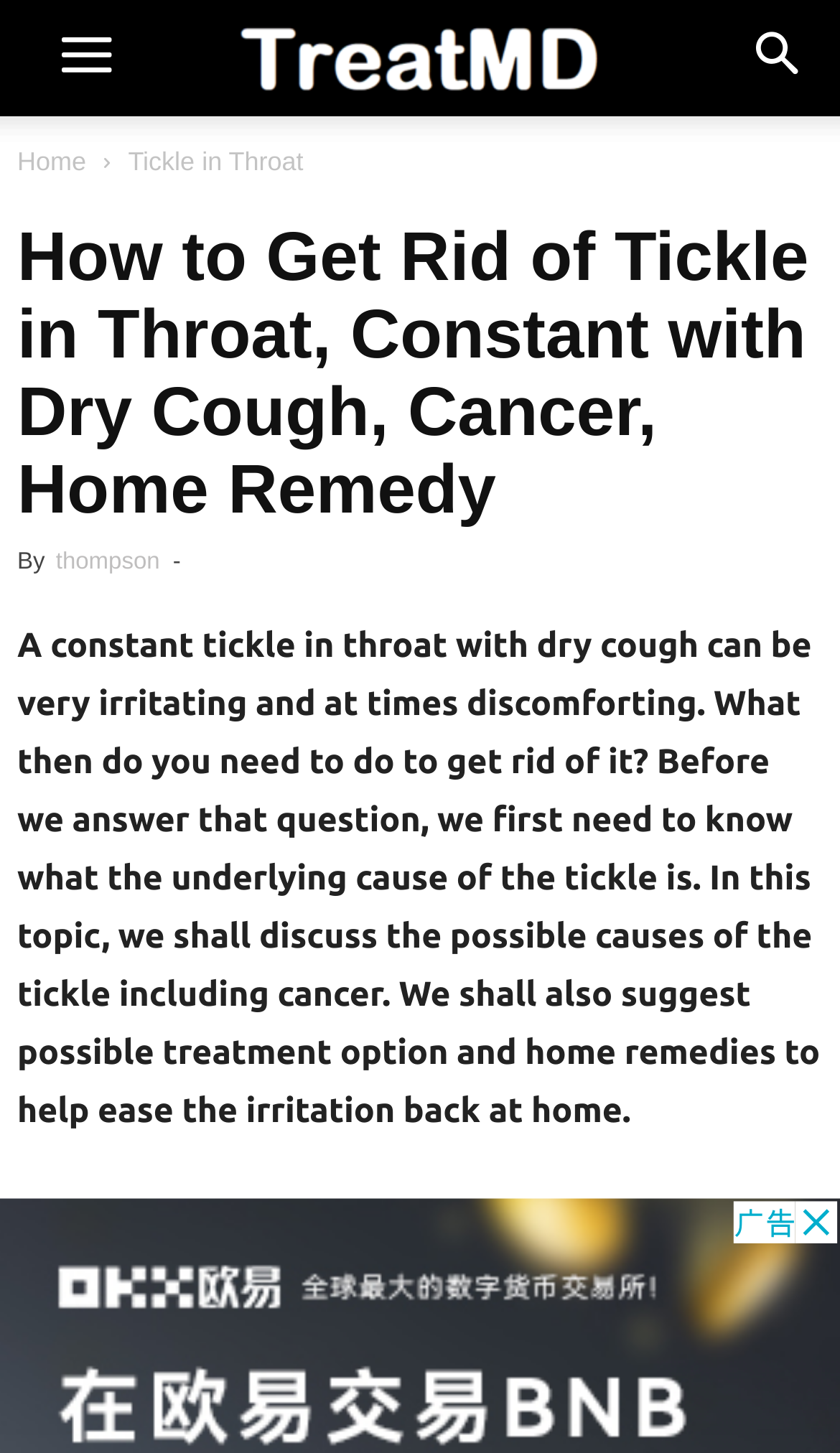What is the purpose of this article?
Look at the screenshot and give a one-word or phrase answer.

To discuss causes and remedies